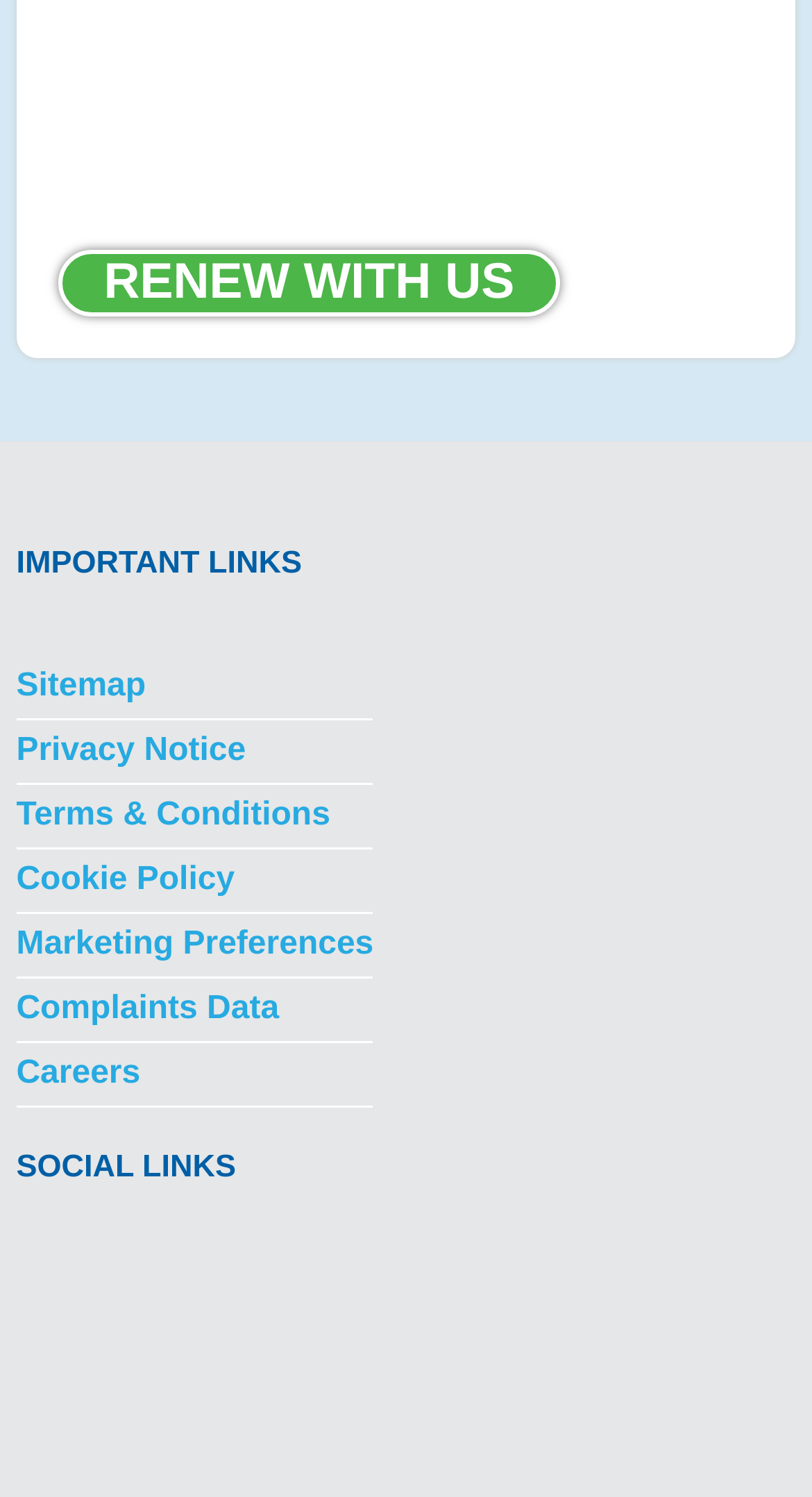Determine the bounding box coordinates for the area that needs to be clicked to fulfill this task: "Click on RENEW WITH US". The coordinates must be given as four float numbers between 0 and 1, i.e., [left, top, right, bottom].

[0.071, 0.167, 0.69, 0.211]